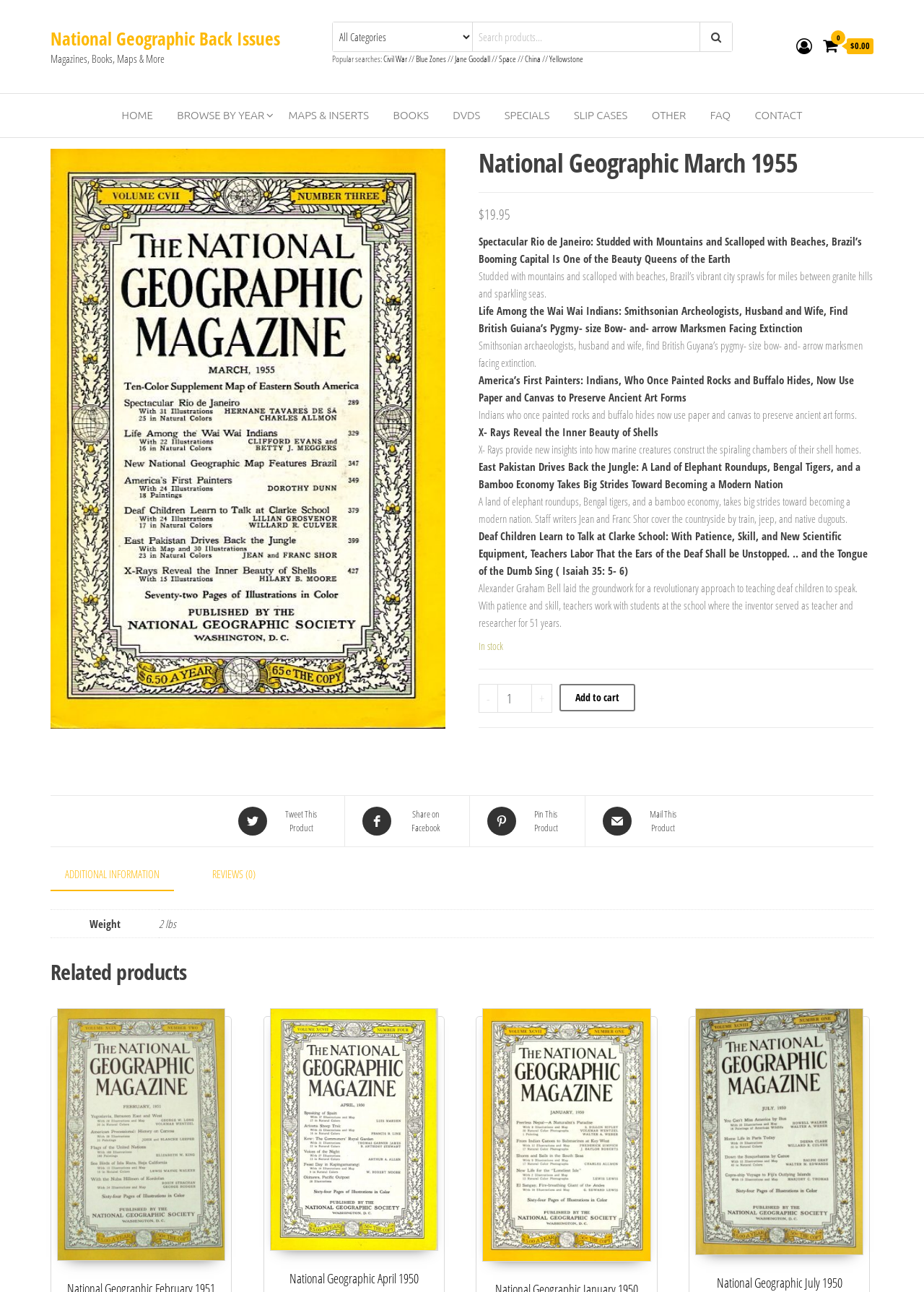Provide the bounding box coordinates of the area you need to click to execute the following instruction: "Share on Facebook".

[0.389, 0.625, 0.492, 0.647]